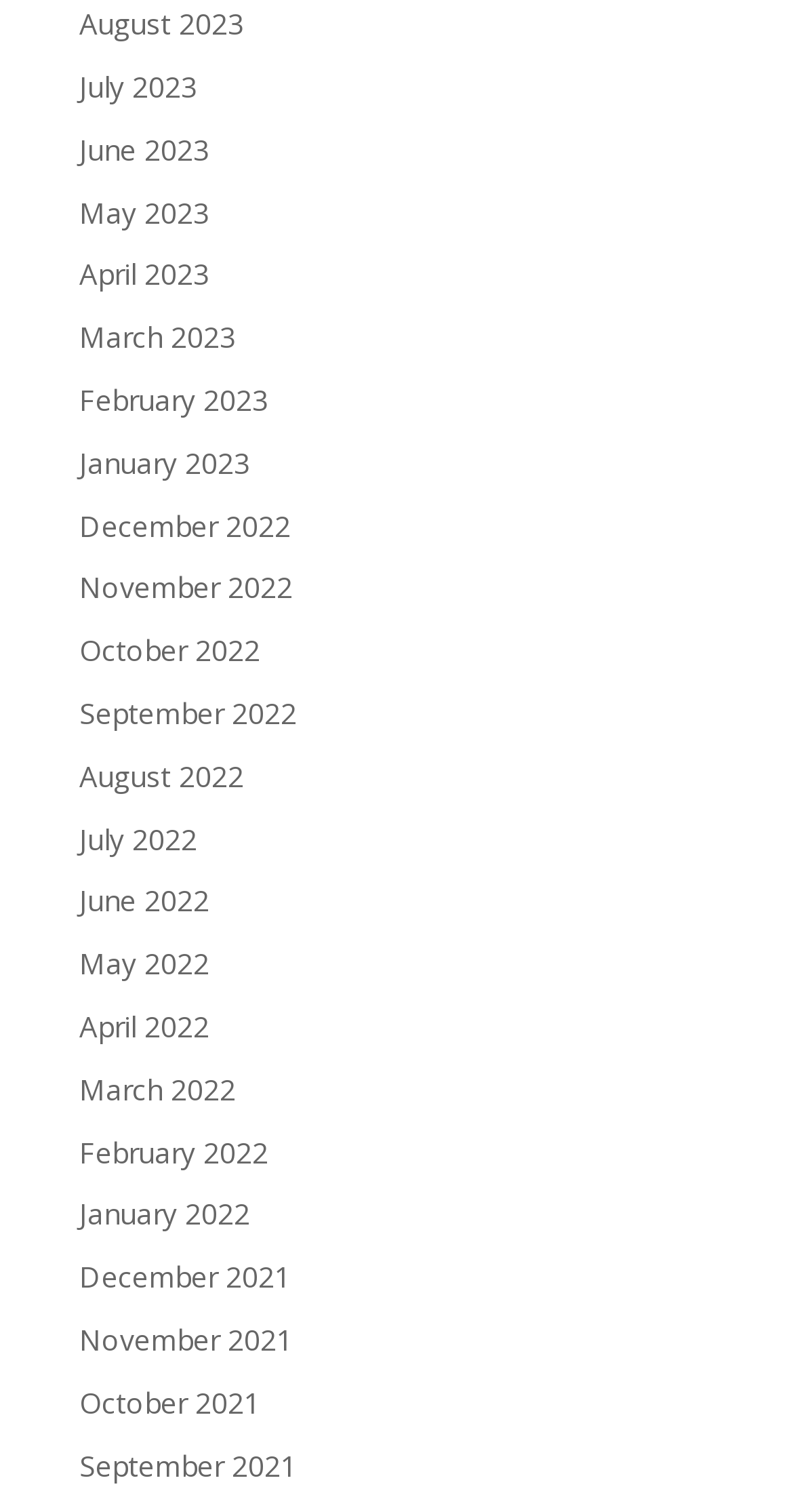What is the most recent month listed?
Utilize the information in the image to give a detailed answer to the question.

I determined the most recent month listed by examining the links at the top of the webpage, which appear to be a list of months in reverse chronological order. The first link is 'August 2023', which suggests it is the most recent month listed.